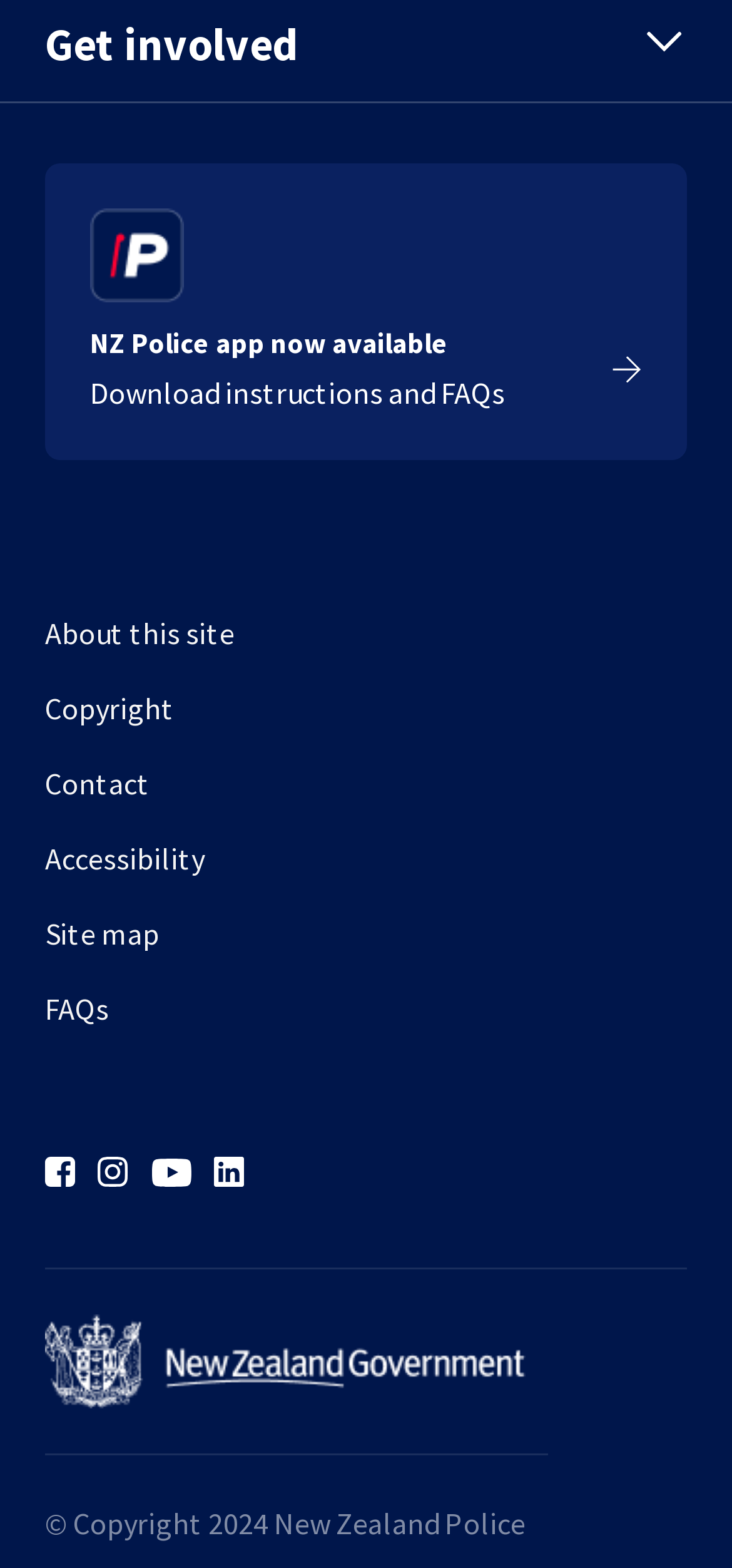Identify the bounding box coordinates of the region that needs to be clicked to carry out this instruction: "View the site map". Provide these coordinates as four float numbers ranging from 0 to 1, i.e., [left, top, right, bottom].

[0.062, 0.581, 0.938, 0.629]